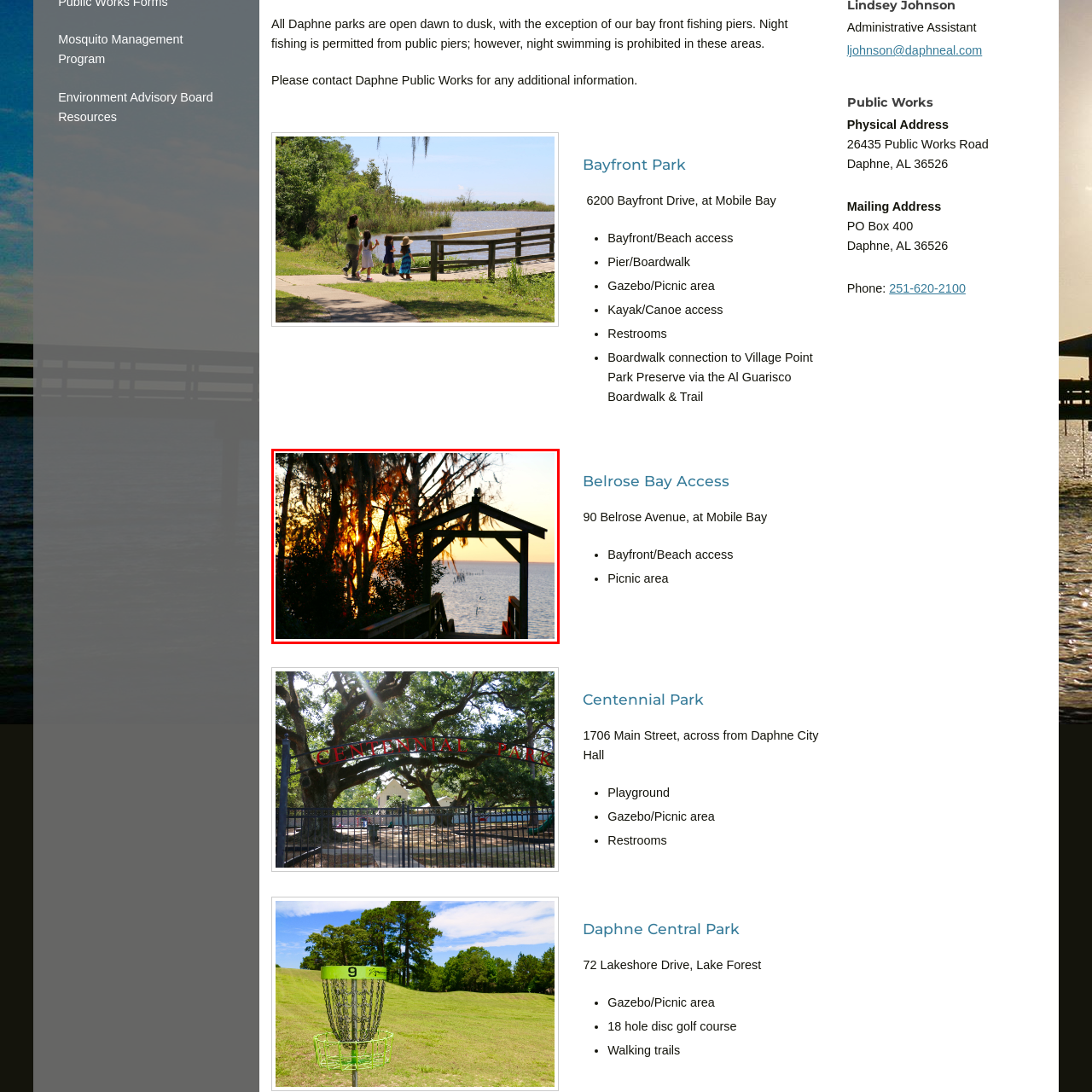What is the wooden structure in the foreground? Study the image bordered by the red bounding box and answer briefly using a single word or a phrase.

Entryway or gazebo